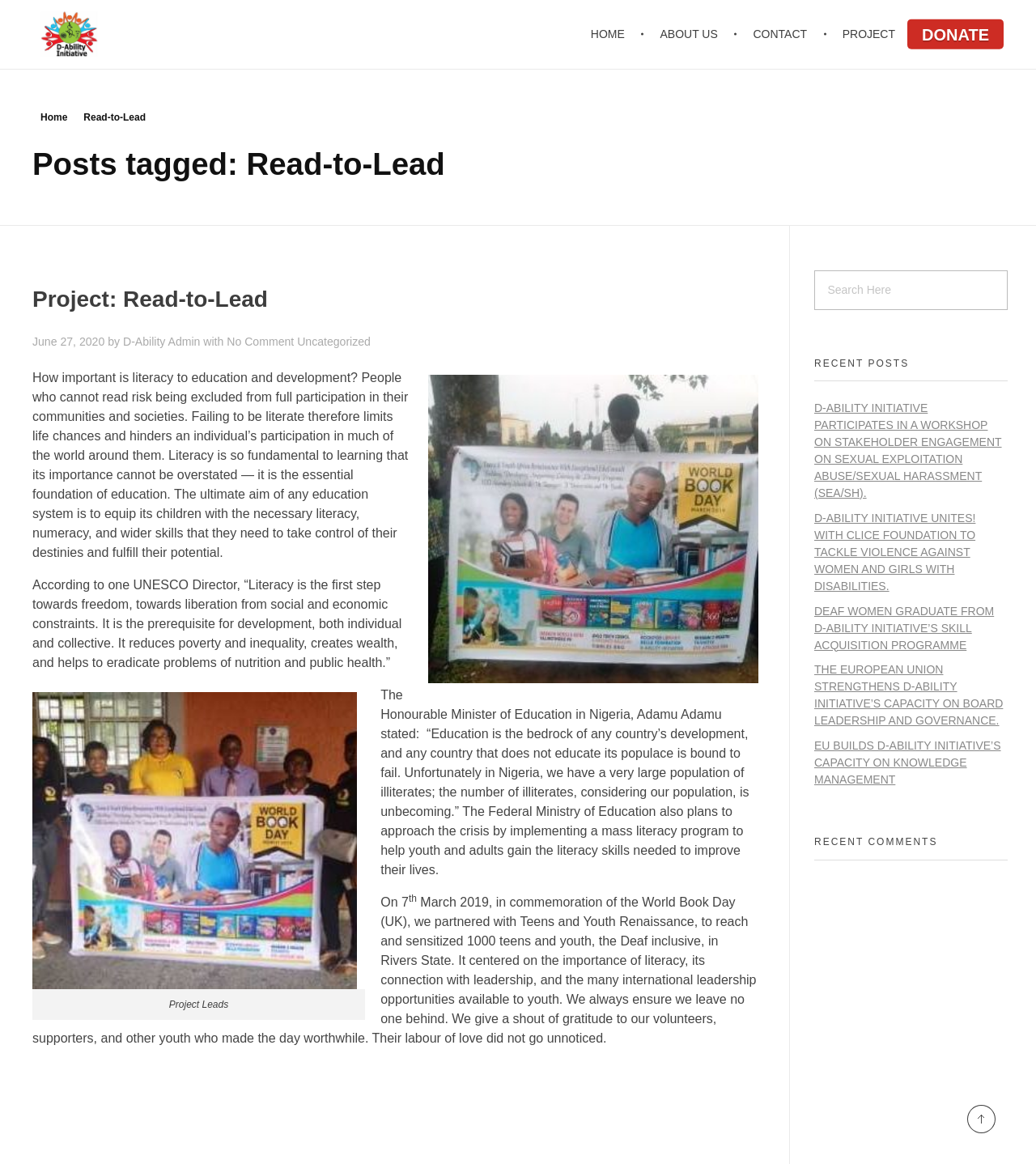Determine the bounding box coordinates of the section I need to click to execute the following instruction: "Click on the 'DONATE' button". Provide the coordinates as four float numbers between 0 and 1, i.e., [left, top, right, bottom].

[0.876, 0.016, 0.969, 0.042]